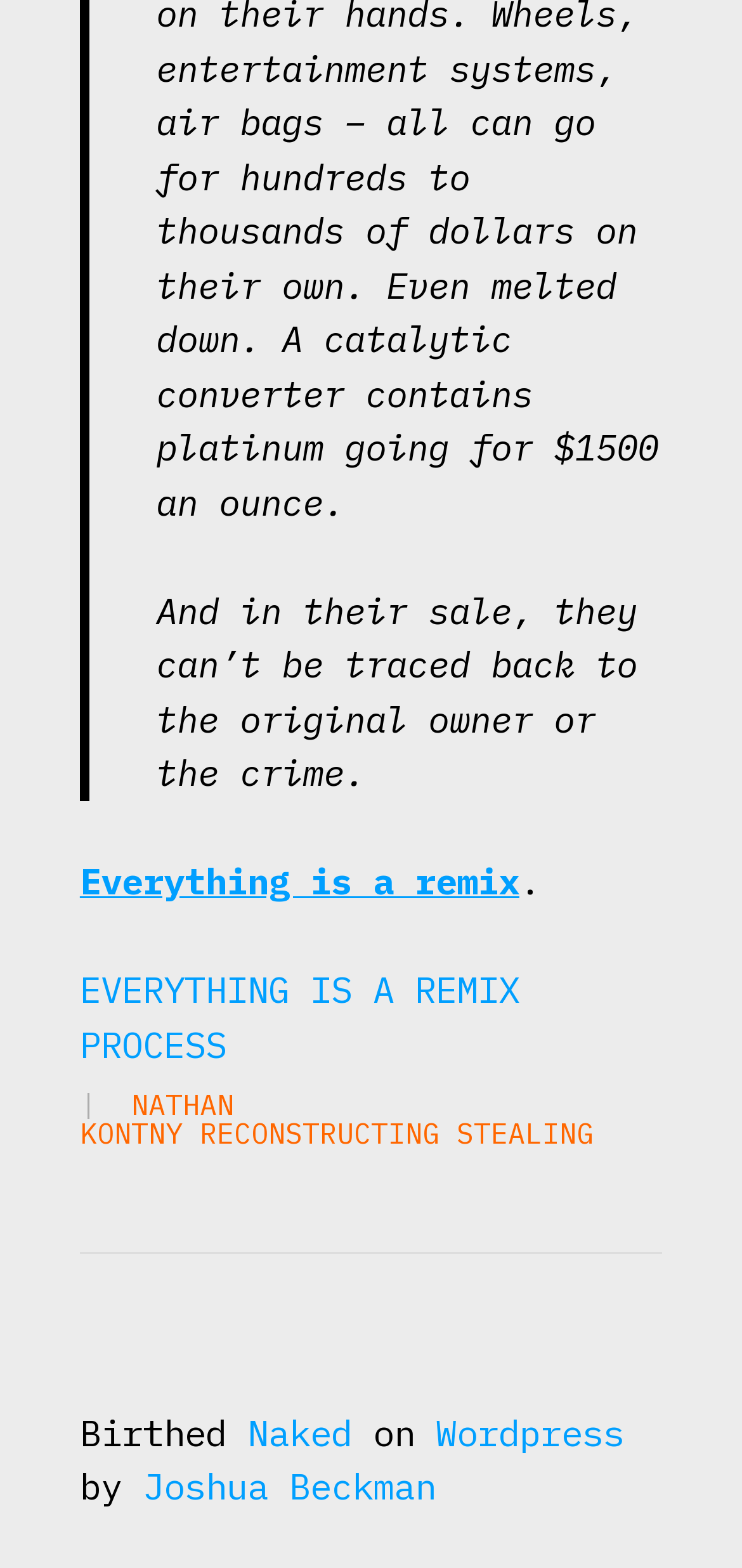What is the last word of the last sentence?
Answer the question with just one word or phrase using the image.

Wordpress